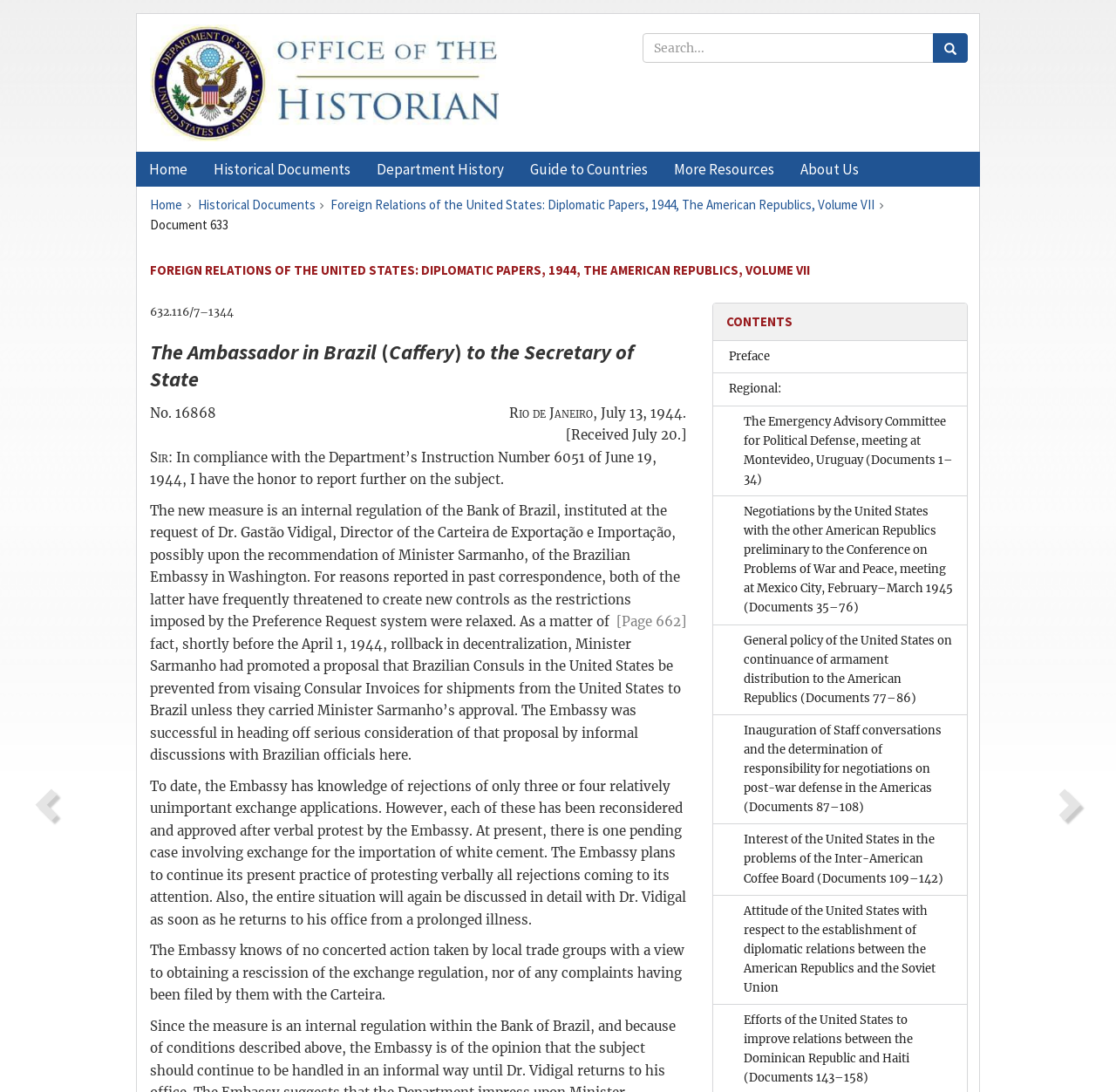How many links are there in the breadcrumbs navigation?
Provide a well-explained and detailed answer to the question.

The breadcrumbs navigation is located below the top navigation bar and contains links to 'Home', 'Historical Documents', 'Foreign Relations of the United States: Diplomatic Papers, 1944, The American Republics, Volume VII', and 'Document 633'. Therefore, there are 4 links in the breadcrumbs navigation.